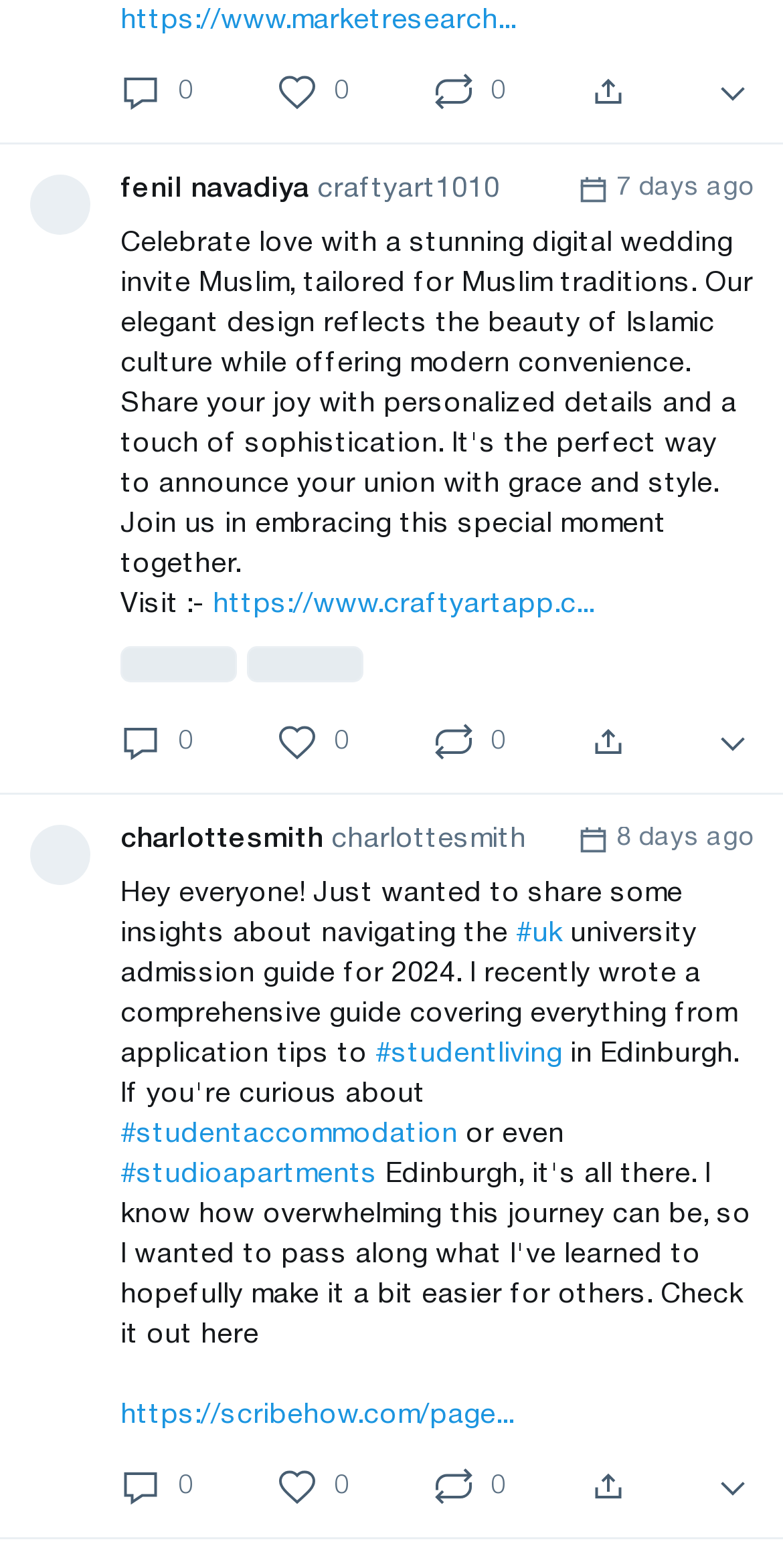Please examine the image and provide a detailed answer to the question: How many days ago was the post about university admission made?

I found the time element with the text '8 days ago' which is located at coordinates [0.787, 0.528, 0.962, 0.543]. This suggests that the post about university admission was made 8 days ago.